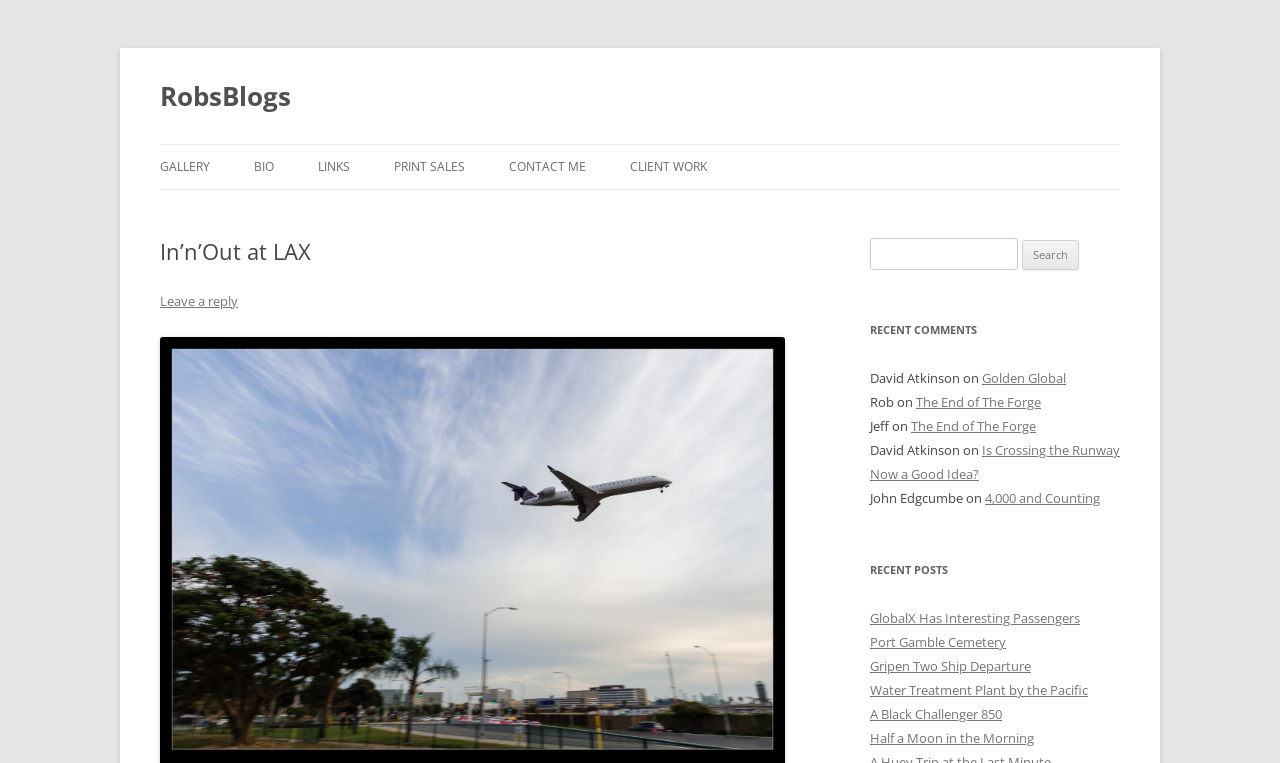Please predict the bounding box coordinates (top-left x, top-left y, bottom-right x, bottom-right y) for the UI element in the screenshot that fits the description: Port Gamble Cemetery

[0.68, 0.83, 0.786, 0.854]